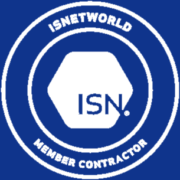Provide a comprehensive description of the image.

The image featured prominently displays the ISN logo, associated with ISNETWORLD, a platform that connects contractors and organizations to enhance safety and compliance in various industries. The logo is designed with a blue background, showcasing the hexagonal emblem that features "ISN" in bold, white letters at its center. Surrounding the emblem is a white circular border with the text "ISNETWORLD" and "MEMBER CONTRACTOR," indicating a commitment to maintaining high standards in safety and operational performance. This image symbolizes the affiliation and certification of contractors as trusted partners within the ISNETWORLD network, reflecting their dedication to excellence in industry practices.